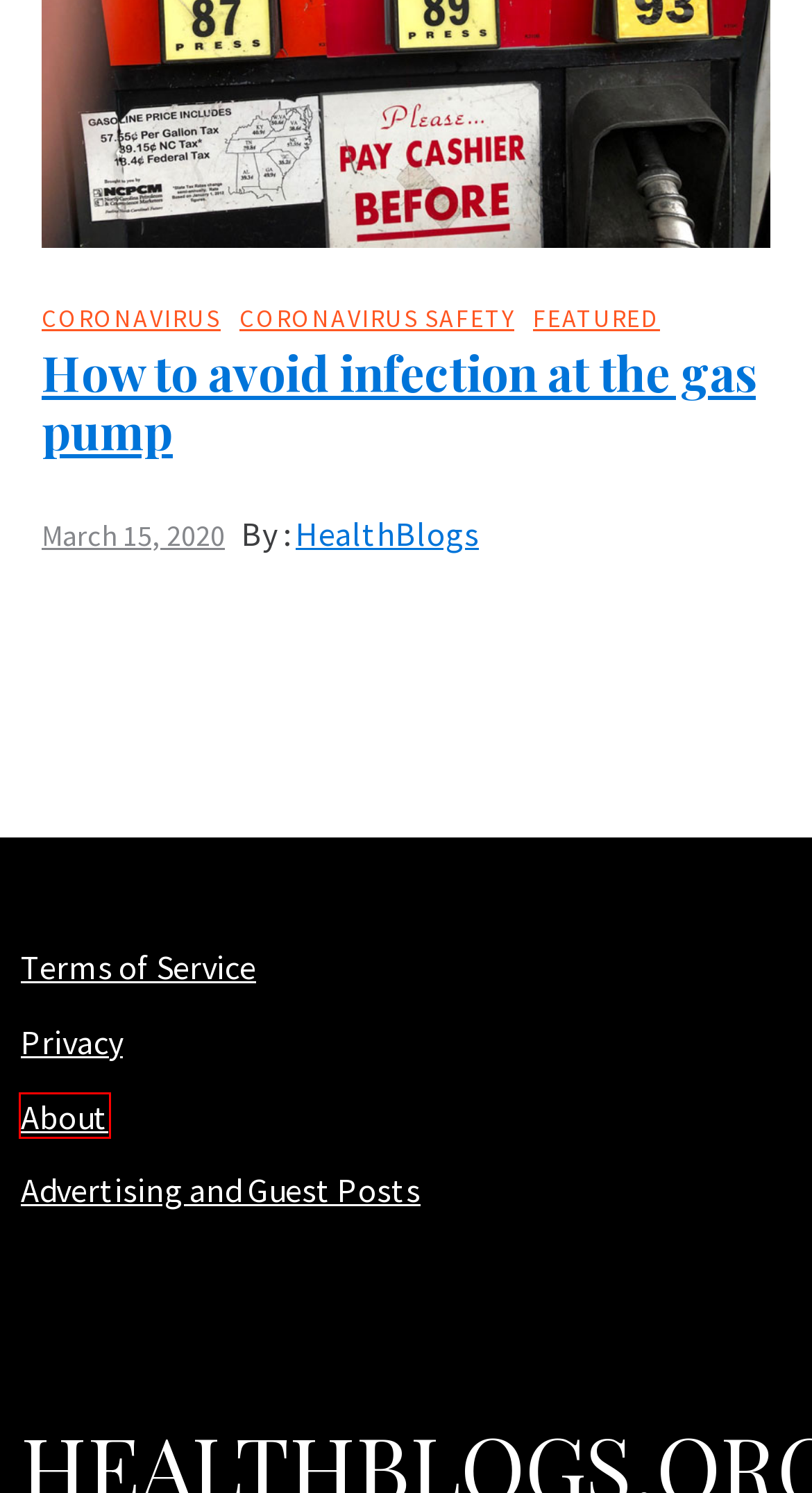You are looking at a screenshot of a webpage with a red bounding box around an element. Determine the best matching webpage description for the new webpage resulting from clicking the element in the red bounding box. Here are the descriptions:
A. Terms of Service • HealthBlogs.org
B. St. Luke's Medical – LCD Medical, PLLC
C. Coronavirus Archives • HealthBlogs.org
D. About • HealthBlogs.org
E. How to avoid infection at the gas pump • HealthBlogs.org
F. Advertising and Guest Posts • HealthBlogs.org
G. Privacy • HealthBlogs.org
H. Coronavirus safety Archives • HealthBlogs.org

D